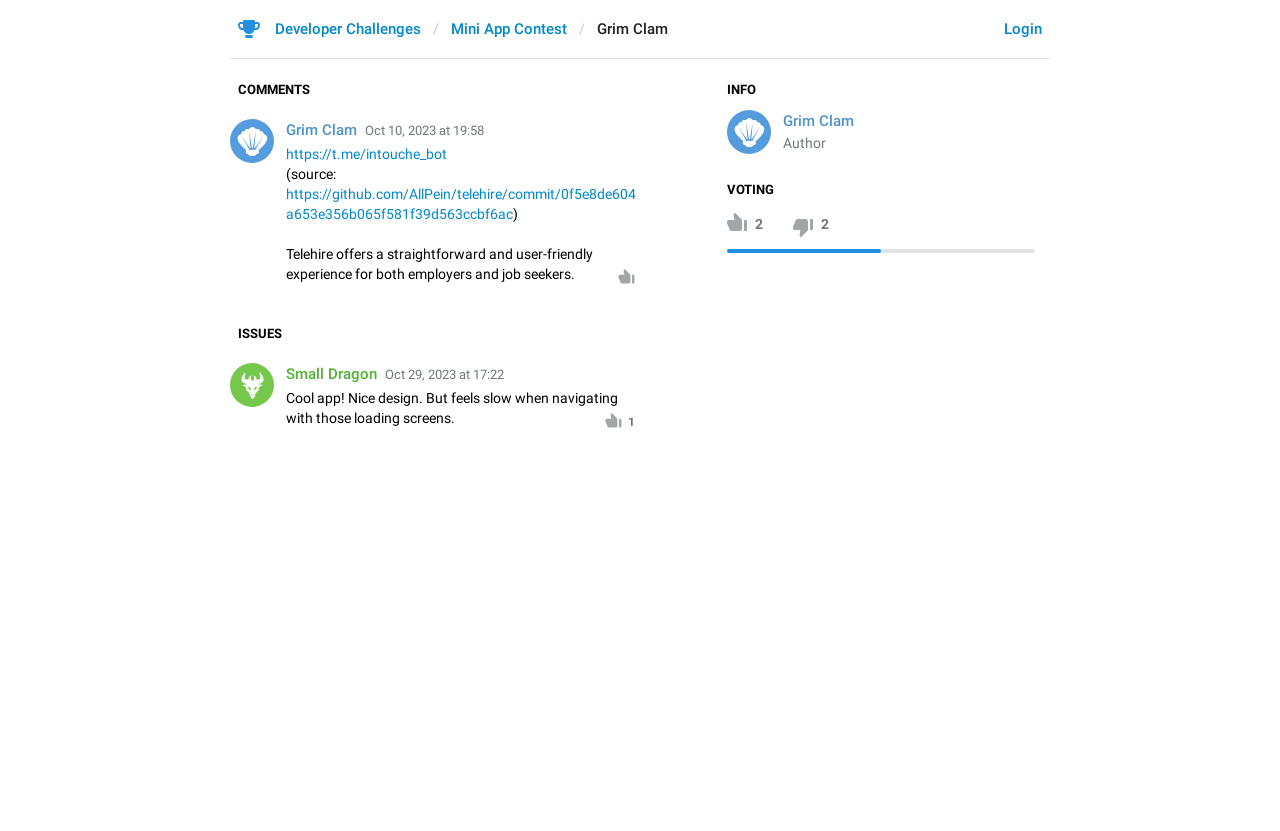Locate the bounding box of the UI element described in the following text: "Oct 29, 2023 at 17:22".

[0.301, 0.442, 0.394, 0.46]